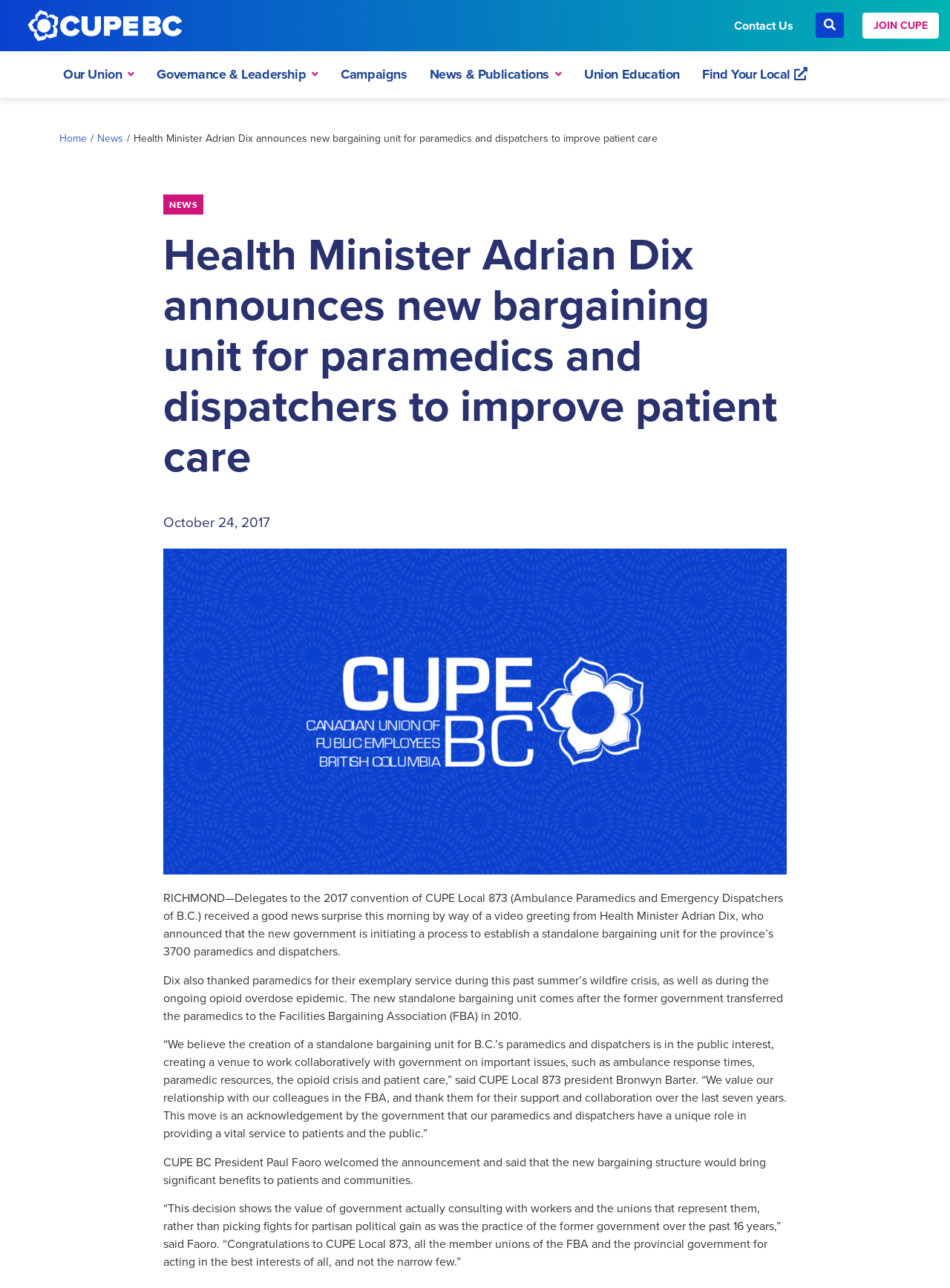What was the previous arrangement for paramedics and dispatchers?
Please give a detailed and elaborate answer to the question.

According to the static text on the webpage, the paramedics and dispatchers were previously part of the Facilities Bargaining Association (FBA) before the announcement of the new standalone bargaining unit.